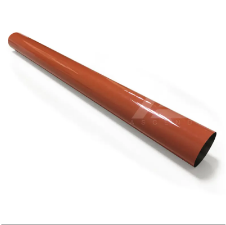Provide a rich and detailed narrative of the image.

This image showcases the **Ricoh MPC2051 Fuser Film Sleeve**, a crucial component in the printing process for Ricoh multifunction printers. The sleeve is designed to ensure optimal performance by helping to fuse toner onto paper, resulting in high-quality prints. Its glossy red surface indicates the material's durability and efficiency. Proper installation and maintenance of the fuser film sleeve are essential for achieving the best print results and prolonging the lifespan of the printer. This product is specifically tailored for the Ricoh MPC2051 model, reflecting a commitment to quality and reliability in office equipment.